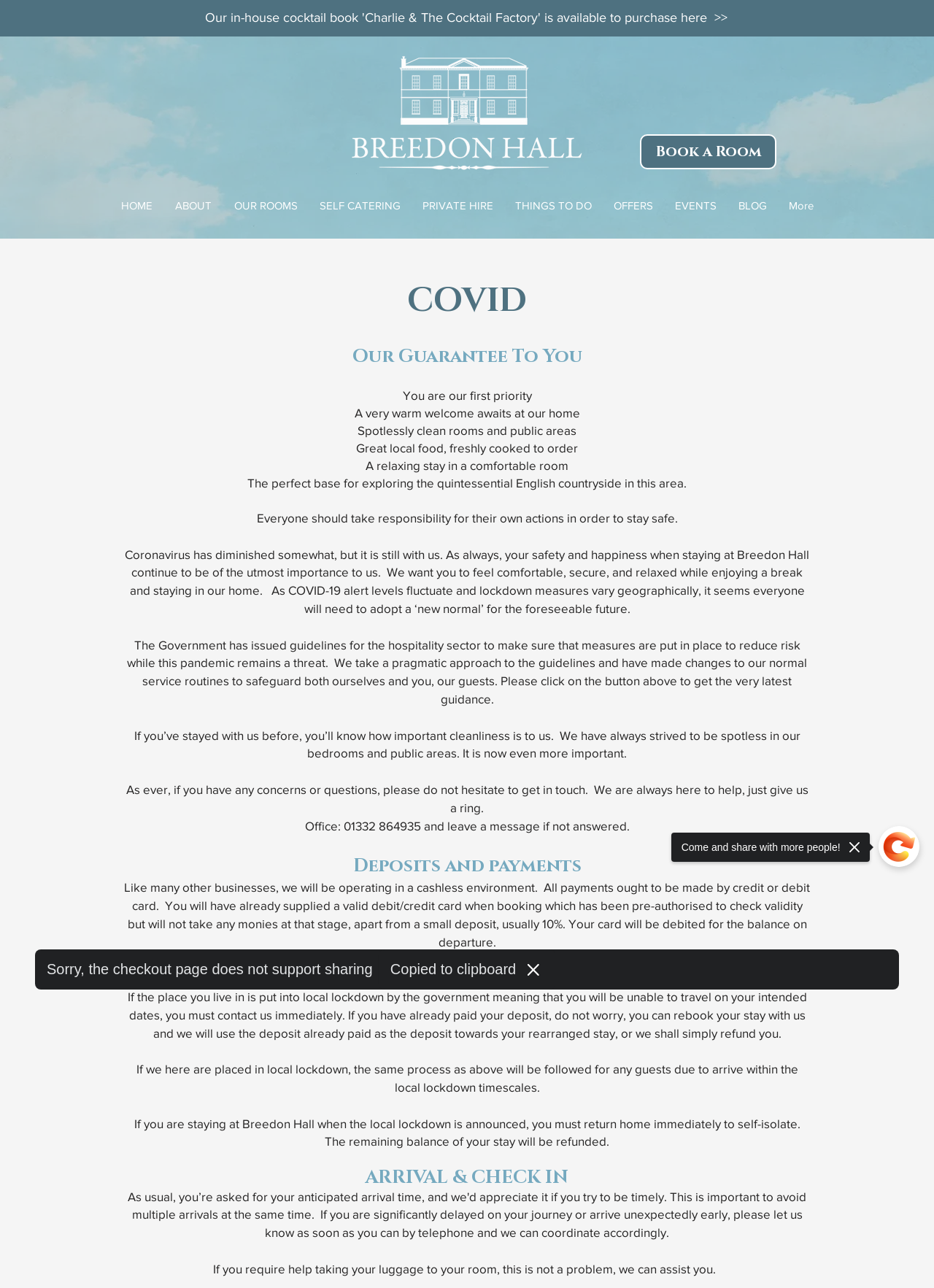What is the focus of the webpage?
Carefully examine the image and provide a detailed answer to the question.

The focus of the webpage can be inferred from the text 'COVID-19 alert levels fluctuate and lockdown measures vary geographically' and 'Coronavirus has diminished somewhat, but it is still with us' which suggests that the webpage is primarily about COVID-19 and its impact on the hall.